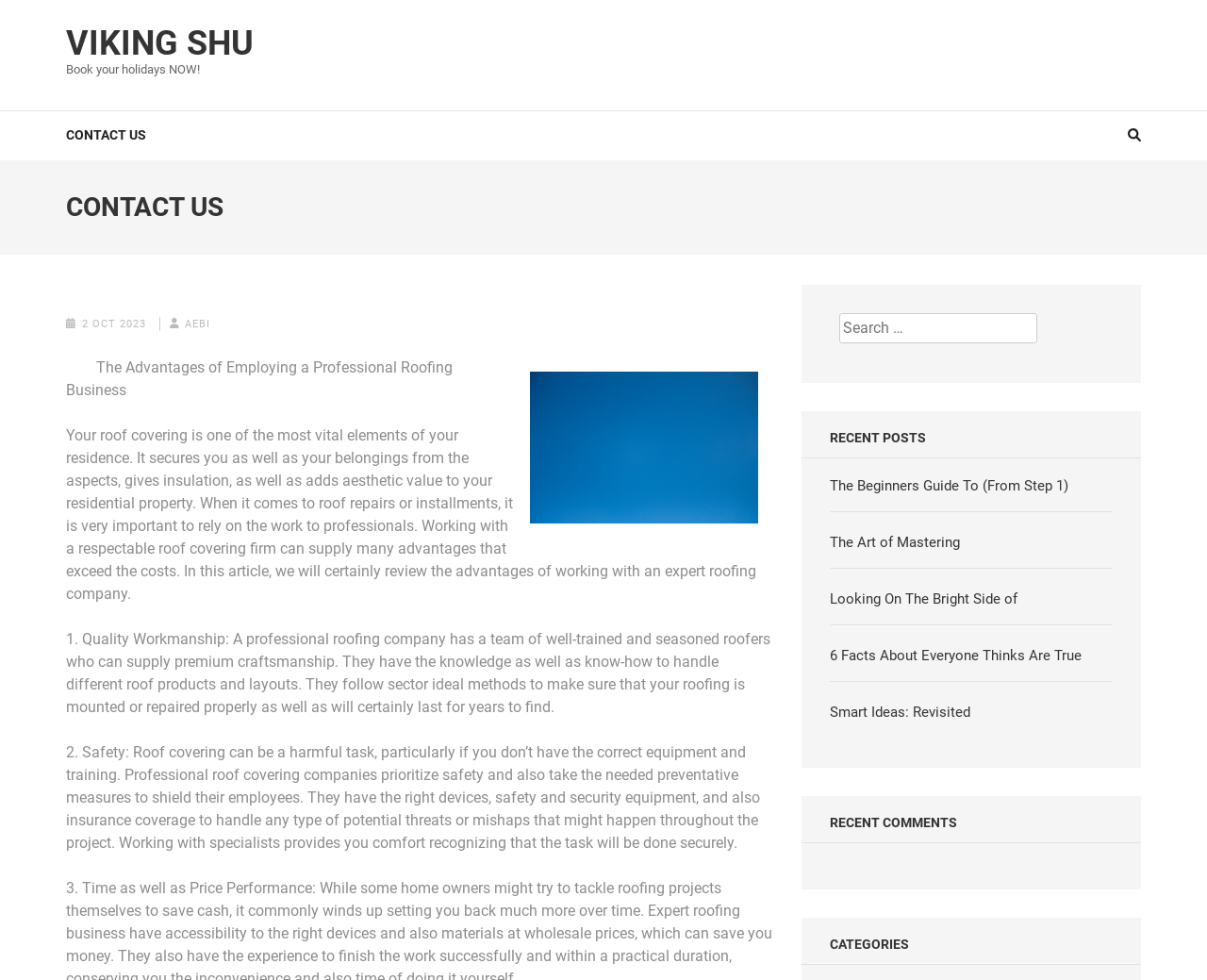What is the topic of the article? Look at the image and give a one-word or short phrase answer.

Roofing